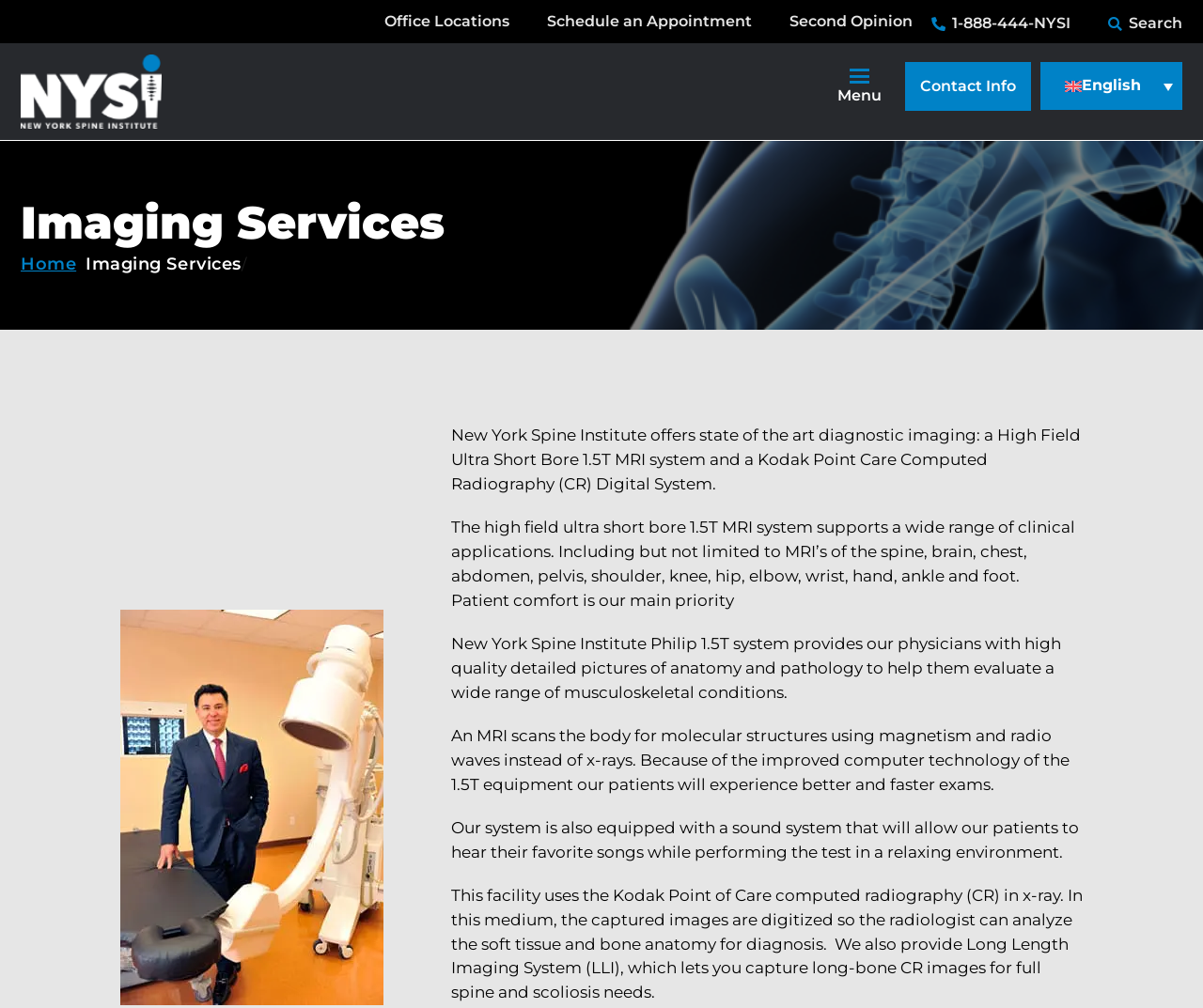Identify the bounding box coordinates of the area you need to click to perform the following instruction: "Search for something".

[0.512, 0.153, 0.527, 0.199]